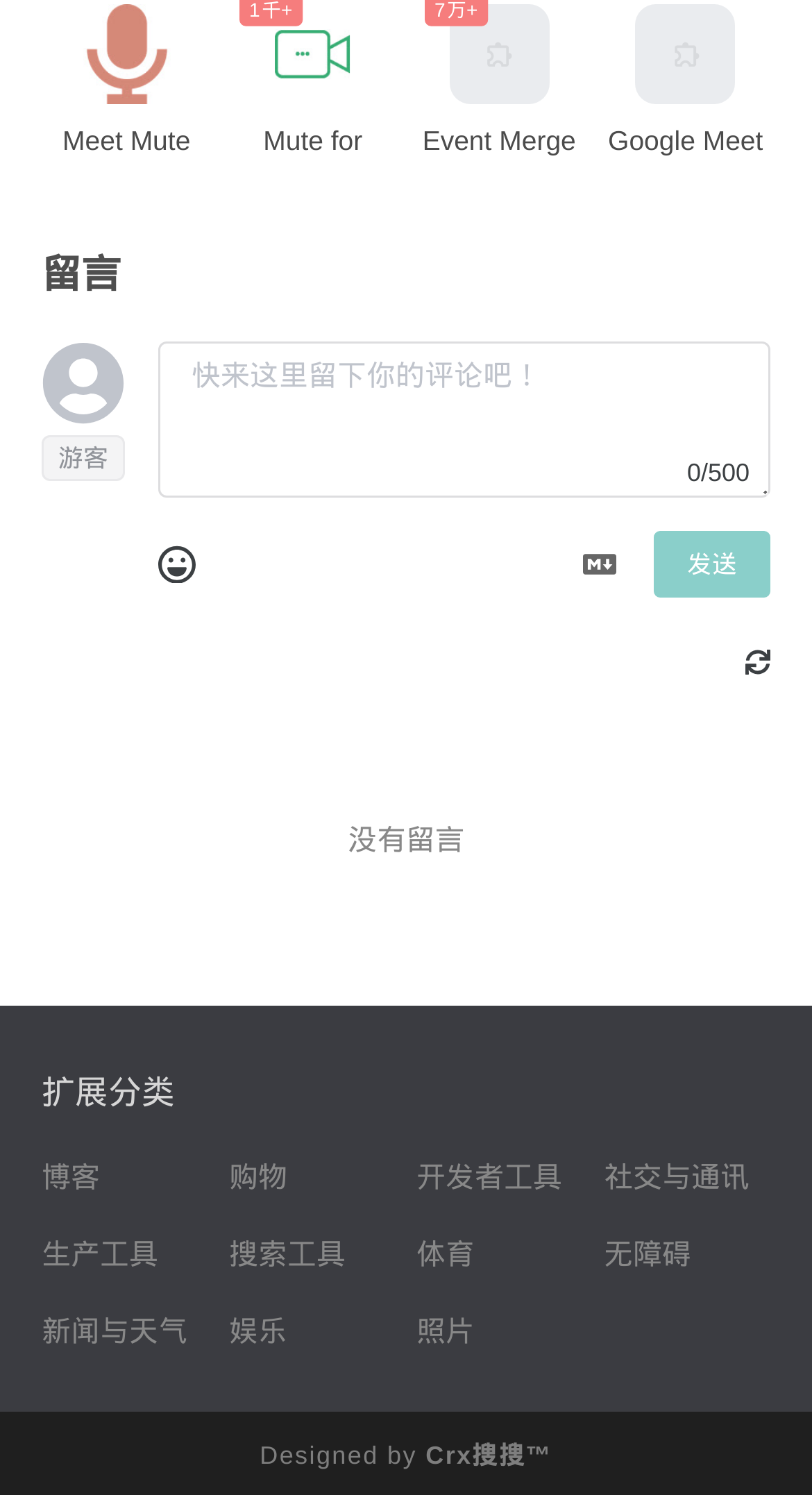Determine the bounding box coordinates of the target area to click to execute the following instruction: "Support Markdown syntax."

[0.718, 0.366, 0.759, 0.389]